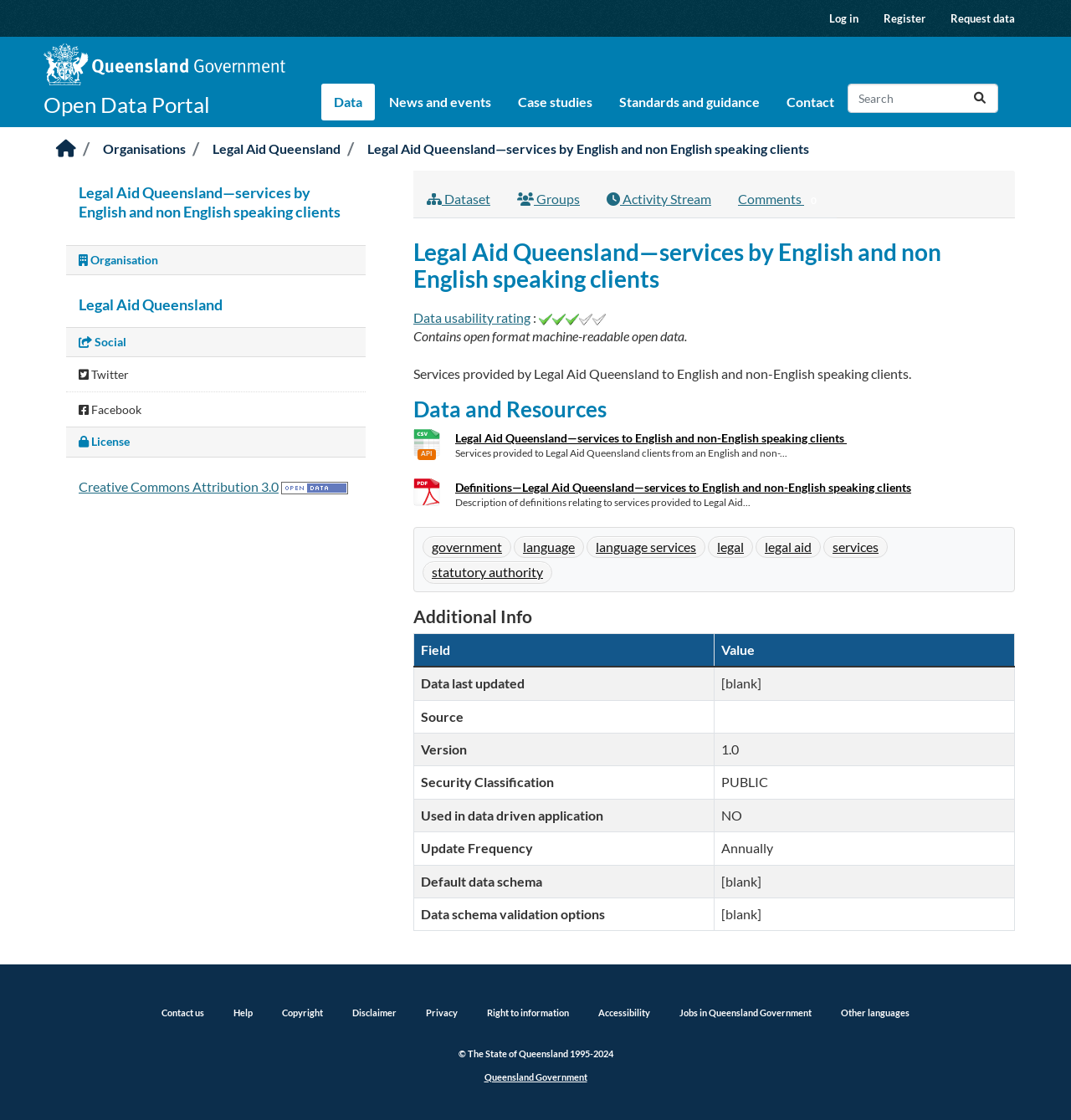Pinpoint the bounding box coordinates of the clickable element to carry out the following instruction: "Share article on Facebook."

None